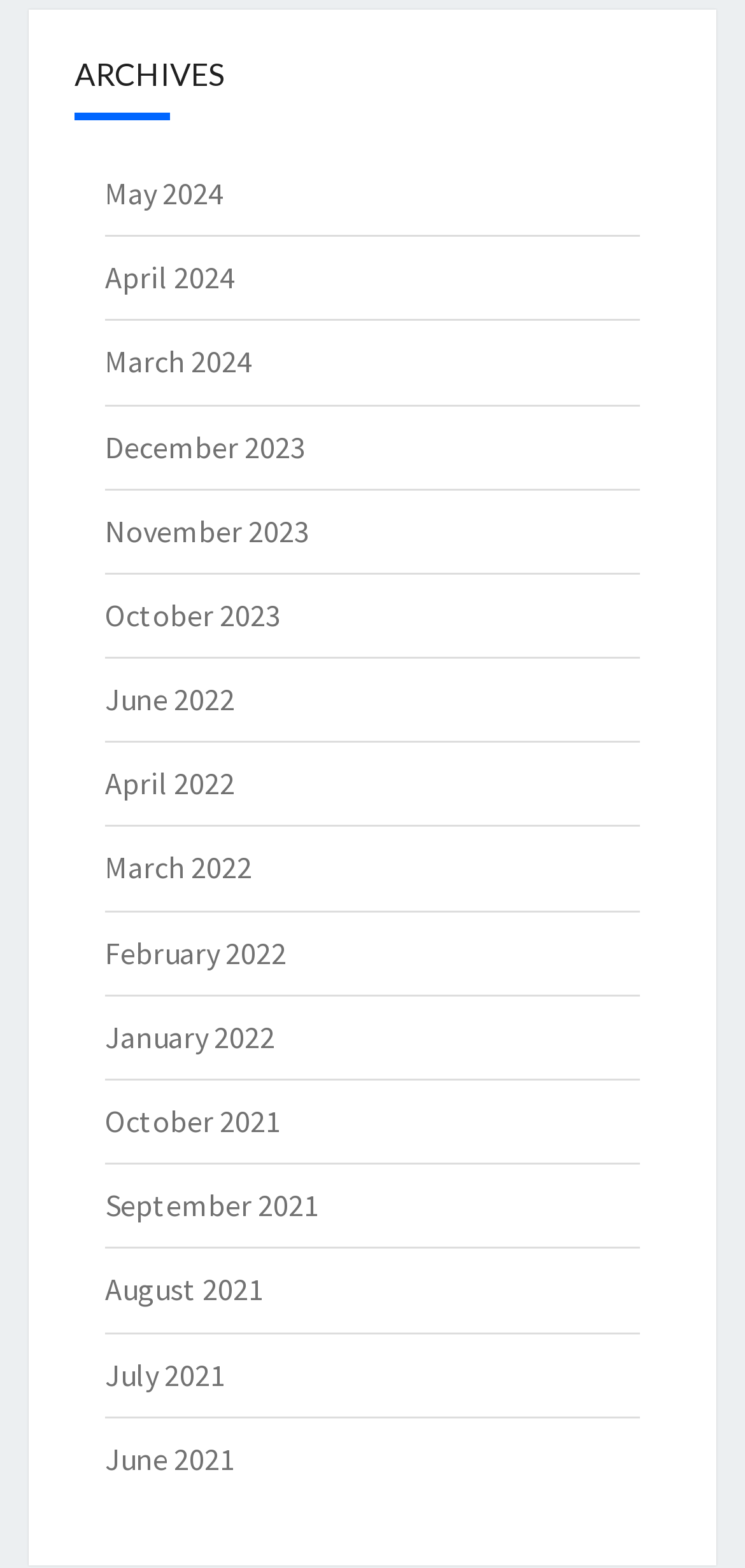How many months are listed?
Answer with a single word or phrase by referring to the visual content.

17